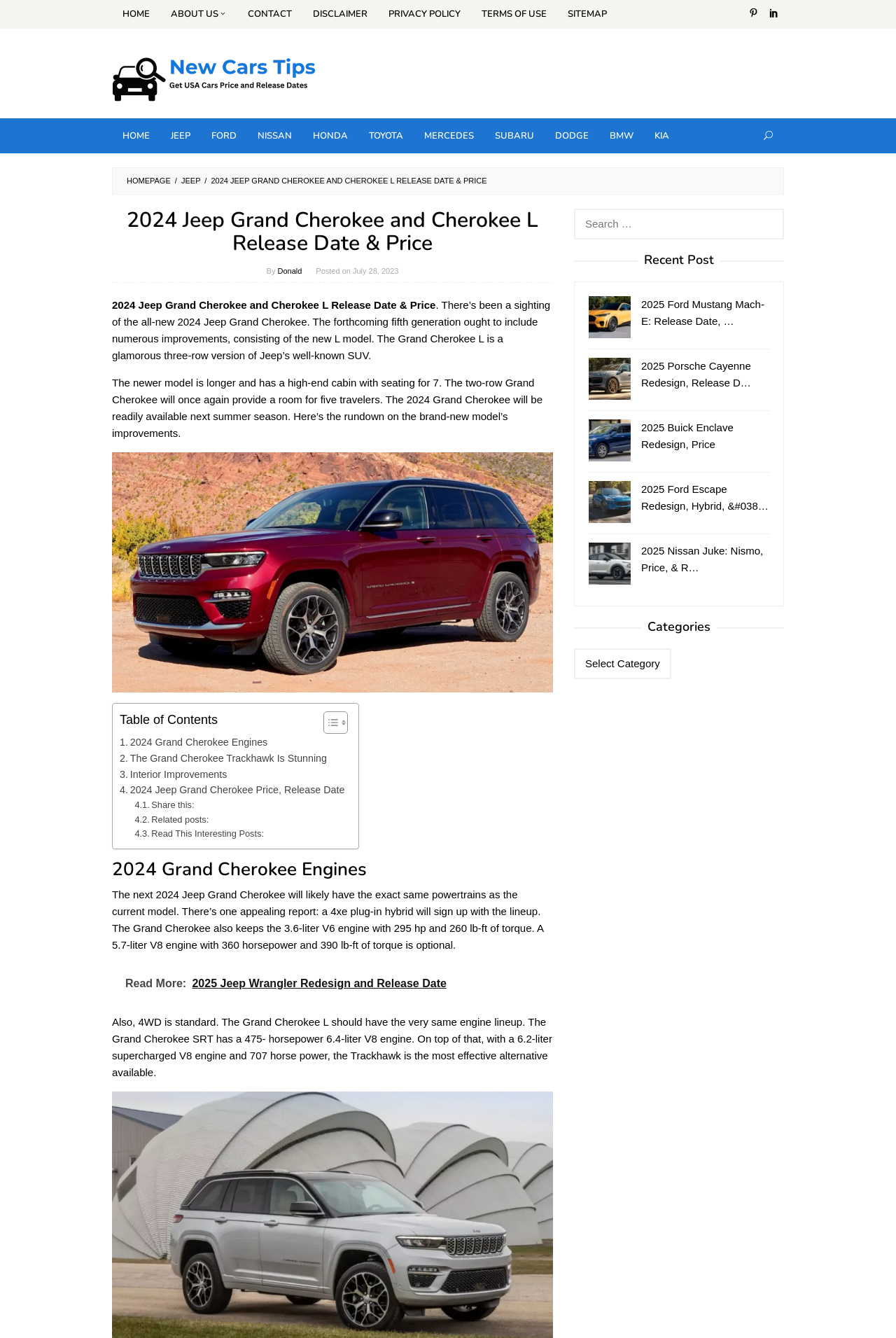Describe all the significant parts and information present on the webpage.

This webpage is about the 2024 Jeep Grand Cherokee and Cherokee L, focusing on their release date and price. At the top, there is a navigation menu with links to "HOME", "ABOUT US", "CONTACT", and other pages. Below this menu, there are links to various car brands, including Jeep, Ford, Nissan, and Toyota.

The main content of the page is divided into sections. The first section has a heading "2024 Jeep Grand Cherokee and Cherokee L Release Date & Price" and provides an introduction to the new model, including its features and improvements. Below this, there is an image related to the topic.

The next section is a table of contents, which allows users to navigate to specific parts of the article, such as "2024 Grand Cherokee Engines", "The Grand Cherokee Trackhawk Is Stunning", and "Interior Improvements".

Following the table of contents, there are sections discussing the engine options, including a 4xe plug-in hybrid, a 3.6-liter V6 engine, and a 5.7-liter V8 engine. There is also a link to a related article about the 2025 Jeep Wrangler.

On the right side of the page, there is a complementary section with a search bar, a "Recent Posts" section, and a "Categories" section. The "Recent Posts" section displays links to other articles, including ones about the 2025 Ford Mustang Mach-E, 2025 Porsche Cayenne, and 2025 Buick Enclave. The "Categories" section has a dropdown menu with various categories.

Overall, the webpage provides information about the 2024 Jeep Grand Cherokee and Cherokee L, including their features, engine options, and release date, as well as links to related articles and other car-related content.